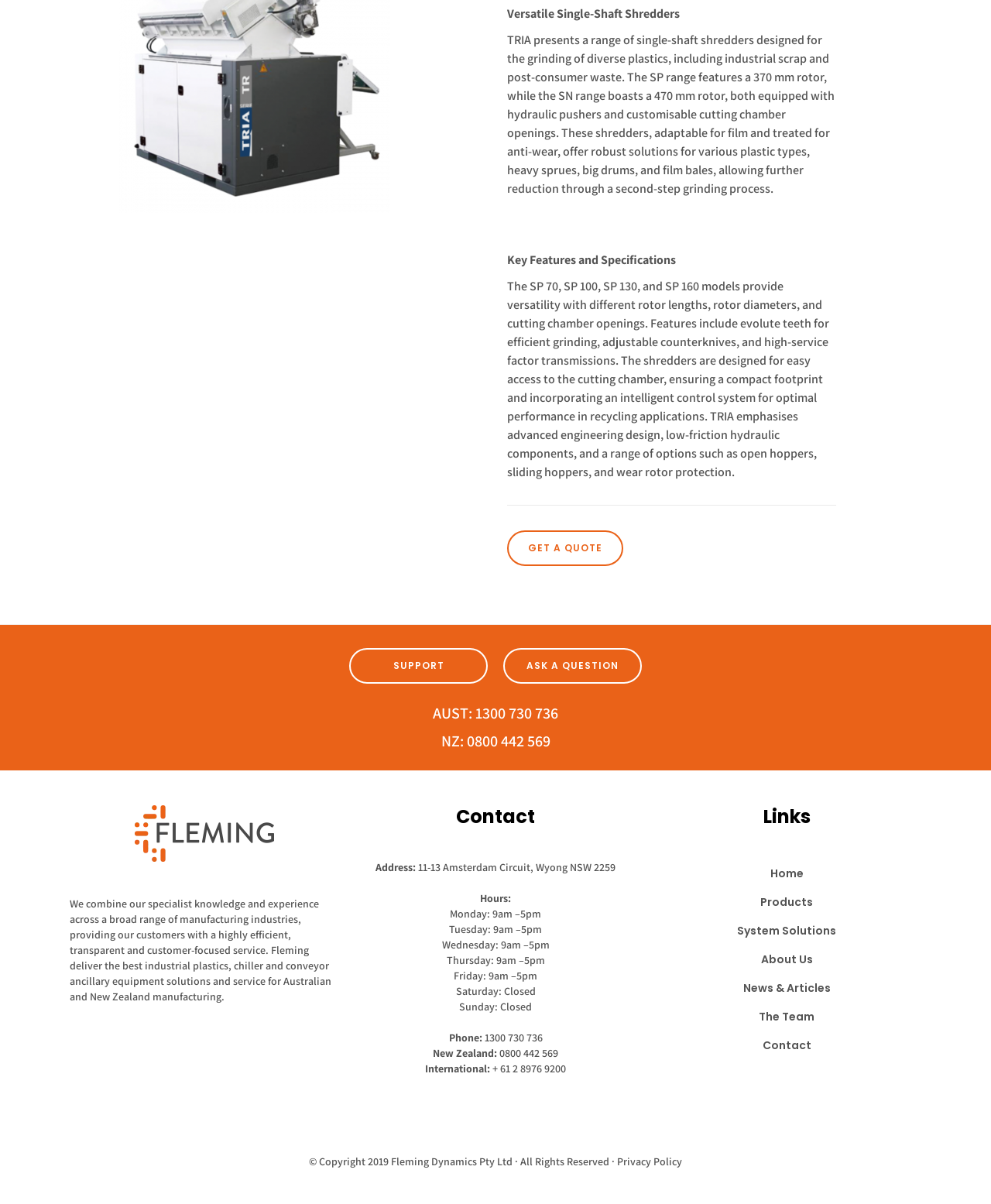Find the bounding box coordinates of the element you need to click on to perform this action: 'Contact support'. The coordinates should be represented by four float values between 0 and 1, in the format [left, top, right, bottom].

[0.352, 0.538, 0.492, 0.568]